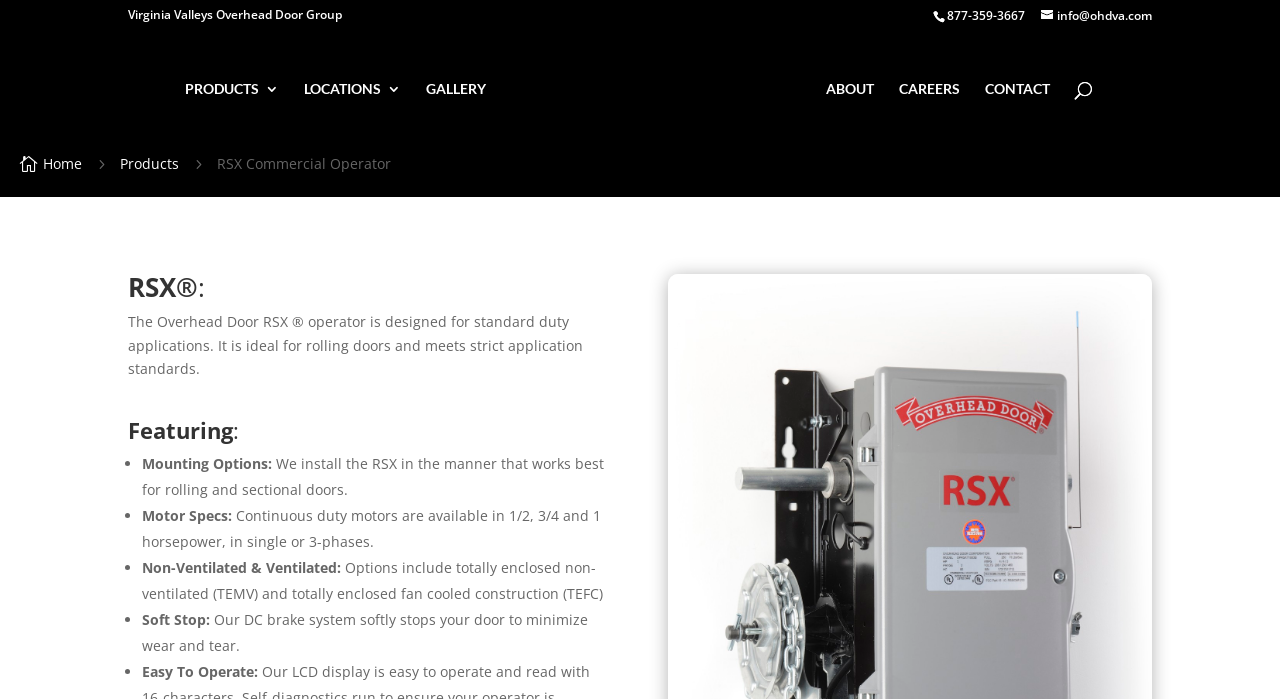Provide an in-depth caption for the elements present on the webpage.

The webpage is about RSX Commercial Operator, a product offered by Virginia Valleys Overhead Door Group. At the top of the page, there is a phone number "877-359-3667" and an email address "info@ohdva.com" on the right side. Below them, there are several links to different sections of the website, including "PRODUCTS", "LOCATIONS", "GALLERY", "ABOUT", "CAREERS", and "CONTACT".

On the left side of the page, there is a search box with a placeholder text "Search for:". Below the search box, there are links to the homepage and other sections, including "Products".

The main content of the page is about the RSX Commercial Operator, which is an overhead door operator designed for standard duty applications. There is a heading "RSX®:" followed by a paragraph describing the product's features and applications. Below the paragraph, there are several bullet points highlighting the product's features, including mounting options, motor specs, non-ventilated and ventilated options, soft stop, and ease of operation.

There is also an image of the Virginia Valleys Overhead Door Group logo on the page, which is a link to the company's homepage. Overall, the page provides detailed information about the RSX Commercial Operator and its features, as well as links to other sections of the website.